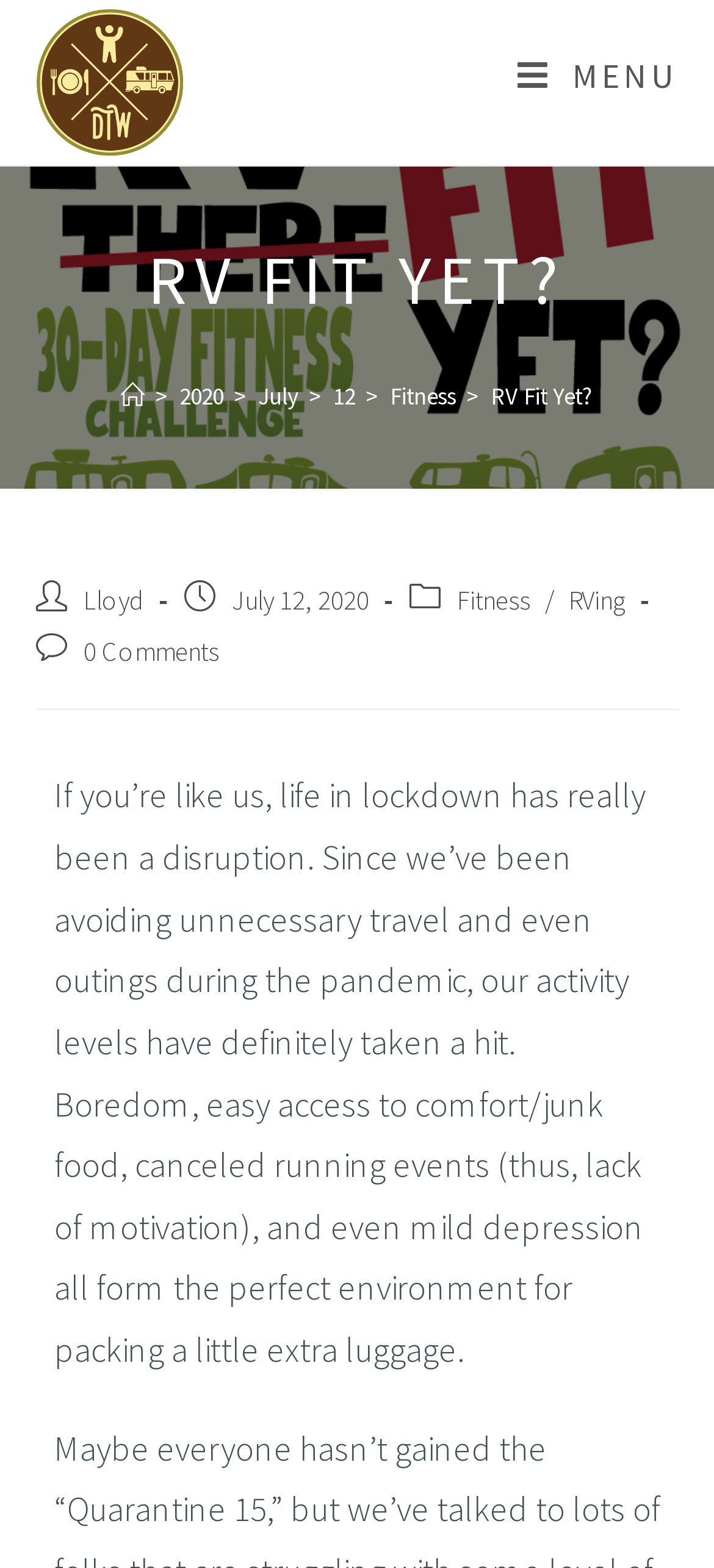What is the category of the blog post?
Refer to the image and provide a detailed answer to the question.

The category of the blog post can be found in the breadcrumbs navigation section, where it is listed as 'Fitness'. This is likely the category under which the blog post is classified.